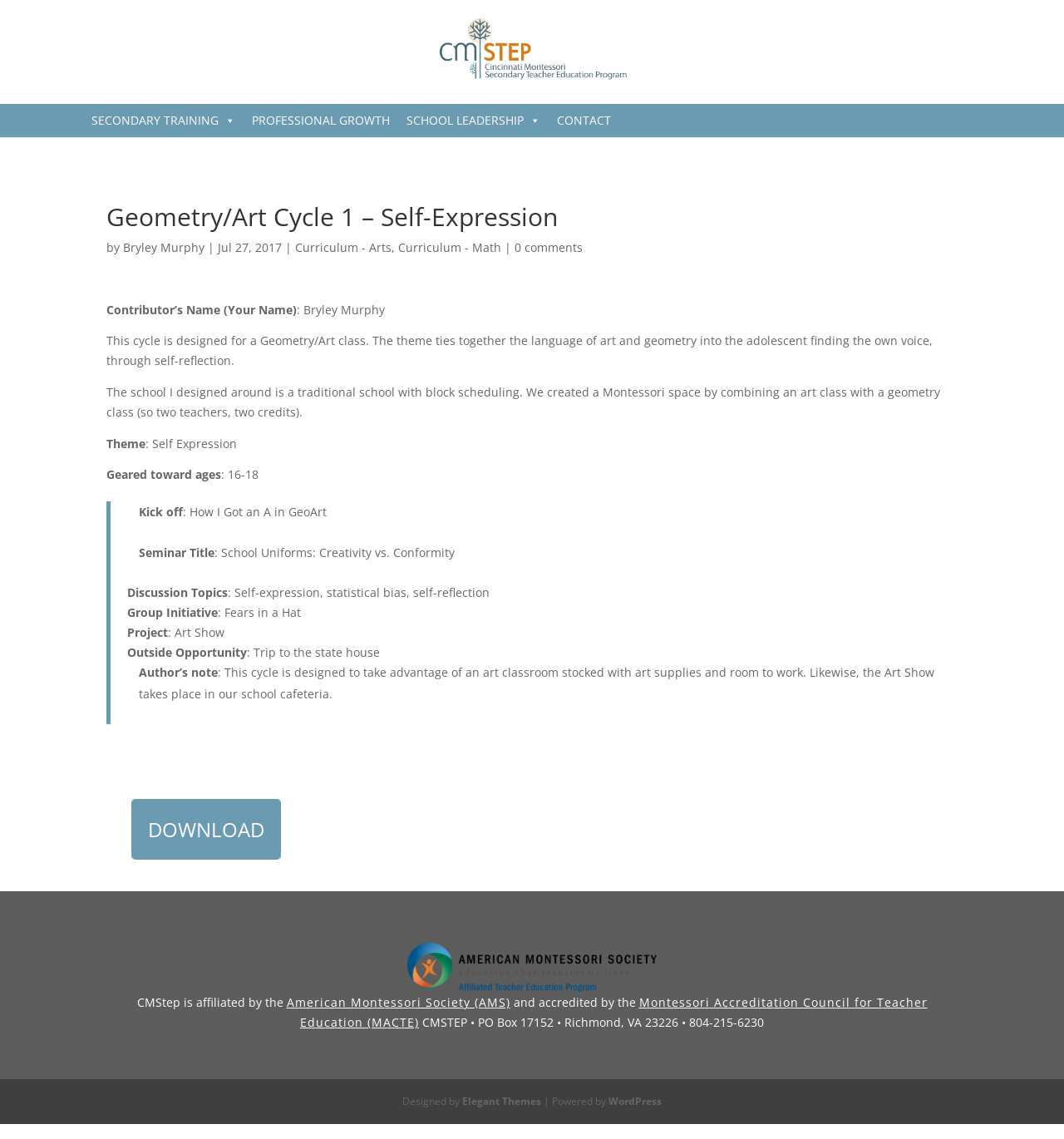Determine the bounding box coordinates for the element that should be clicked to follow this instruction: "Get emergency service". The coordinates should be given as four float numbers between 0 and 1, in the format [left, top, right, bottom].

None